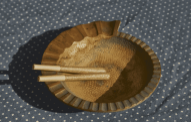Give a thorough caption for the picture.

The image features an elegantly crafted brown bowl resting on a light blue fabric adorned with white polka dots. The bowl, characterized by a textured, hammered surface and scalloped edges, exudes a rustic charm, suggesting it may have been handmade. Accompanying the bowl are two wooden chopsticks, positioned beside it, inviting viewers to imagine a culinary experience that might involve Asian-inspired dishes. The interplay of light and shadow enhances the bowl's contours, adding to the visual appeal of this captivating arrangement.